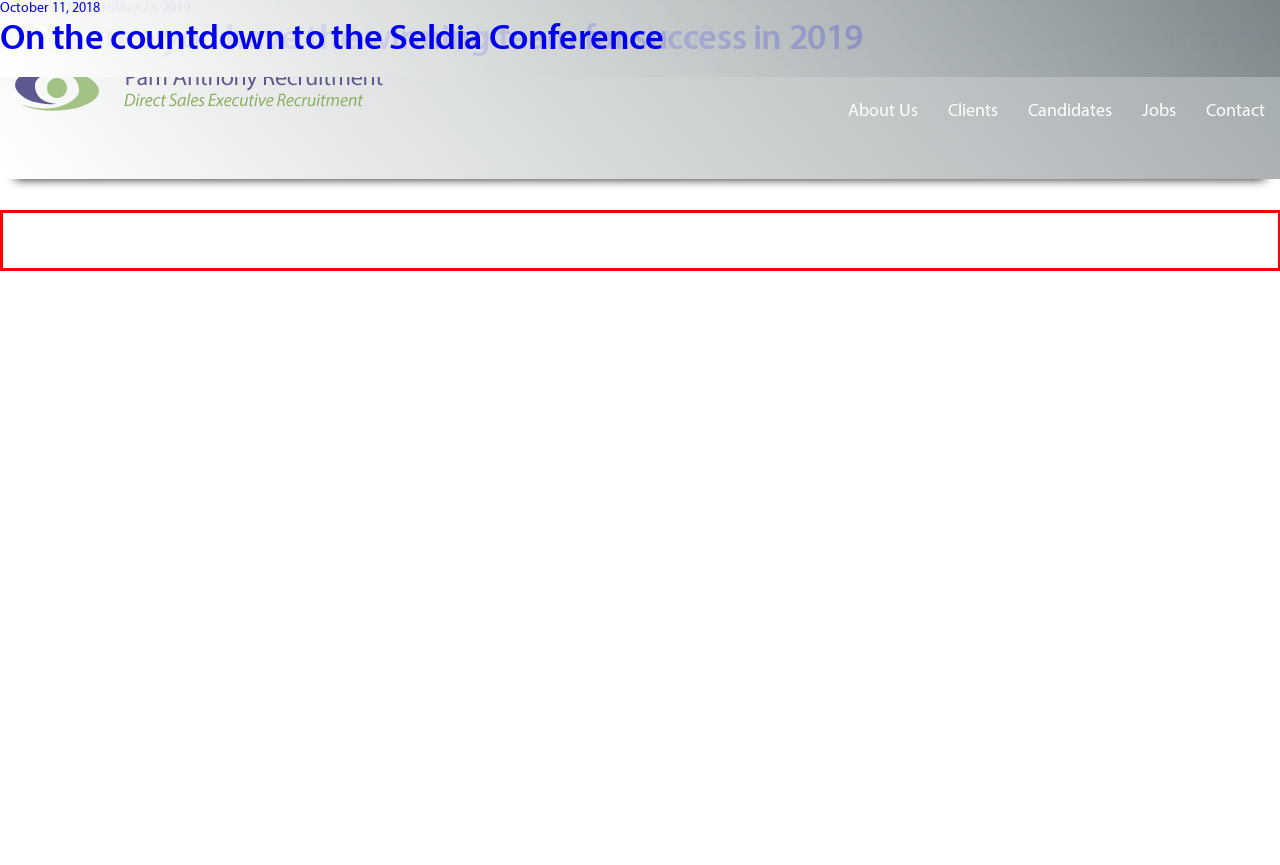With the given screenshot of a webpage, locate the red rectangle bounding box and extract the text content using OCR.

“In 2009 our three Company Owners were retiring and considered various options for the existing business. They had bought the Company through a Management Buy Out (MBO) but a second MBO was not possible because the business had grown so substantially.